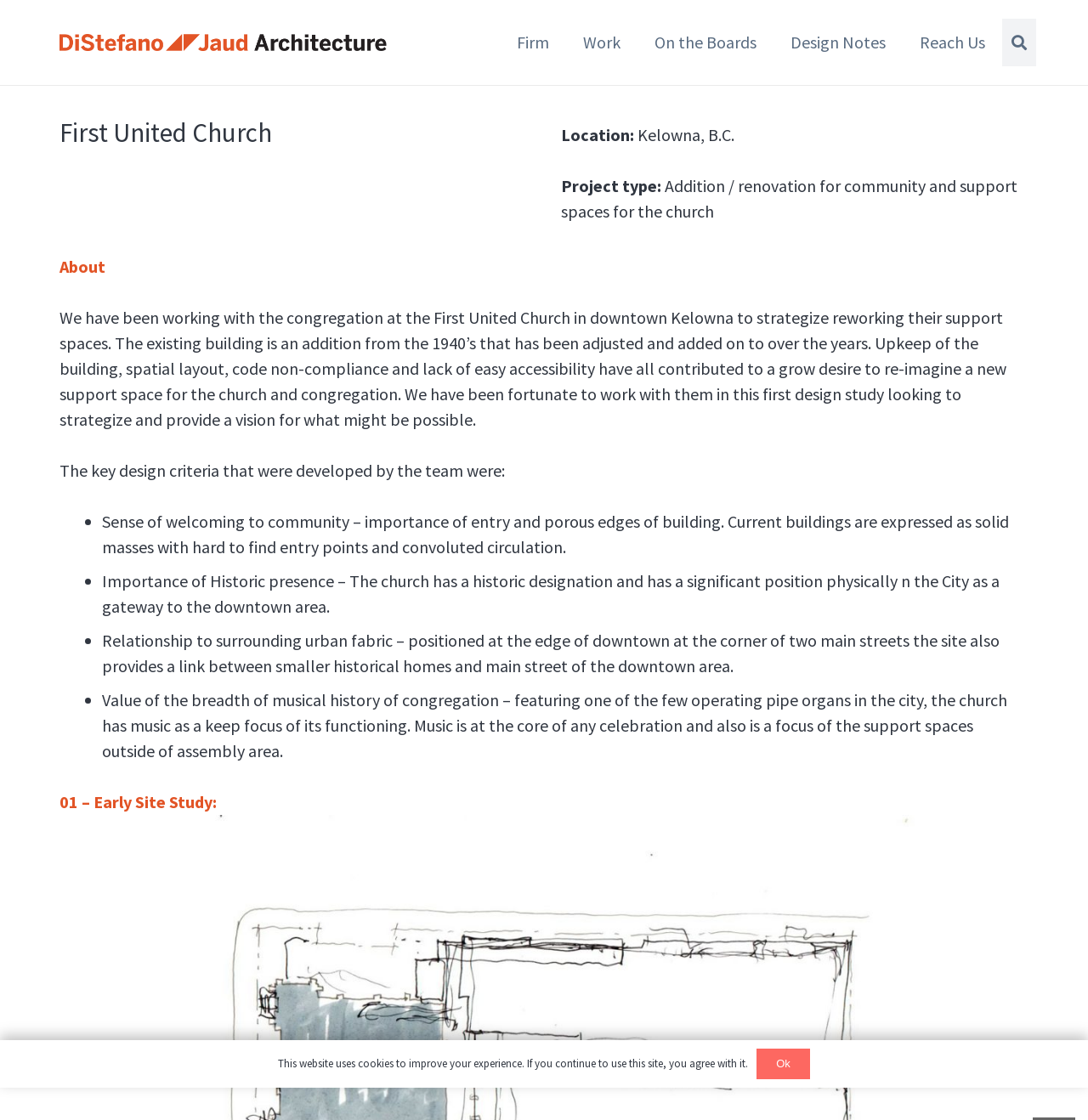Please find the bounding box coordinates (top-left x, top-left y, bottom-right x, bottom-right y) in the screenshot for the UI element described as follows: Android unlocking software download

None